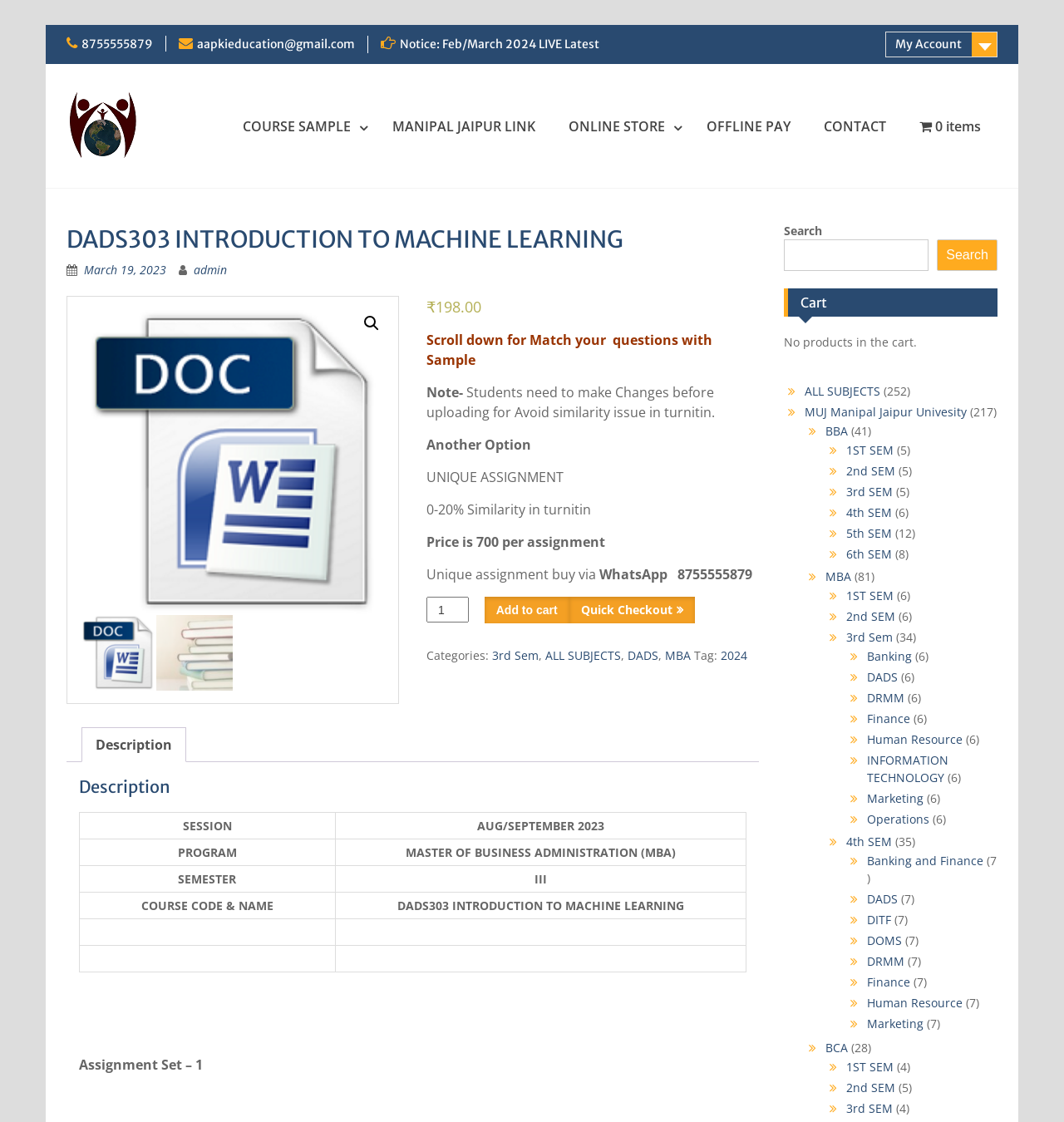Please determine and provide the text content of the webpage's heading.

DADS303 INTRODUCTION TO MACHINE LEARNING